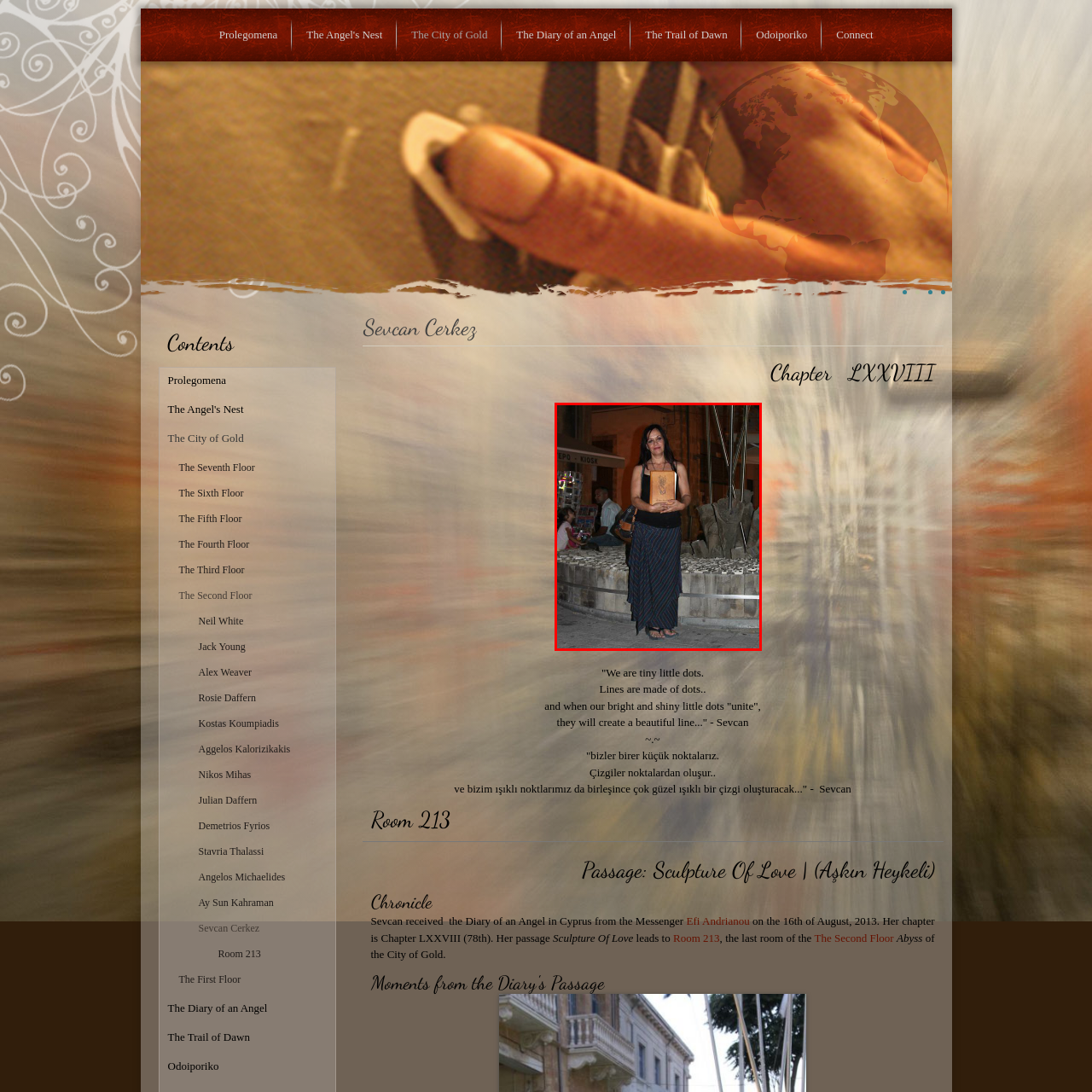What is the setting of the scene?
Pay attention to the section of the image highlighted by the red bounding box and provide a comprehensive answer to the question.

The image appears to be set in a bustling market area, possibly during the evening with soft lighting illuminating the surroundings, which hints at a vibrant community atmosphere.